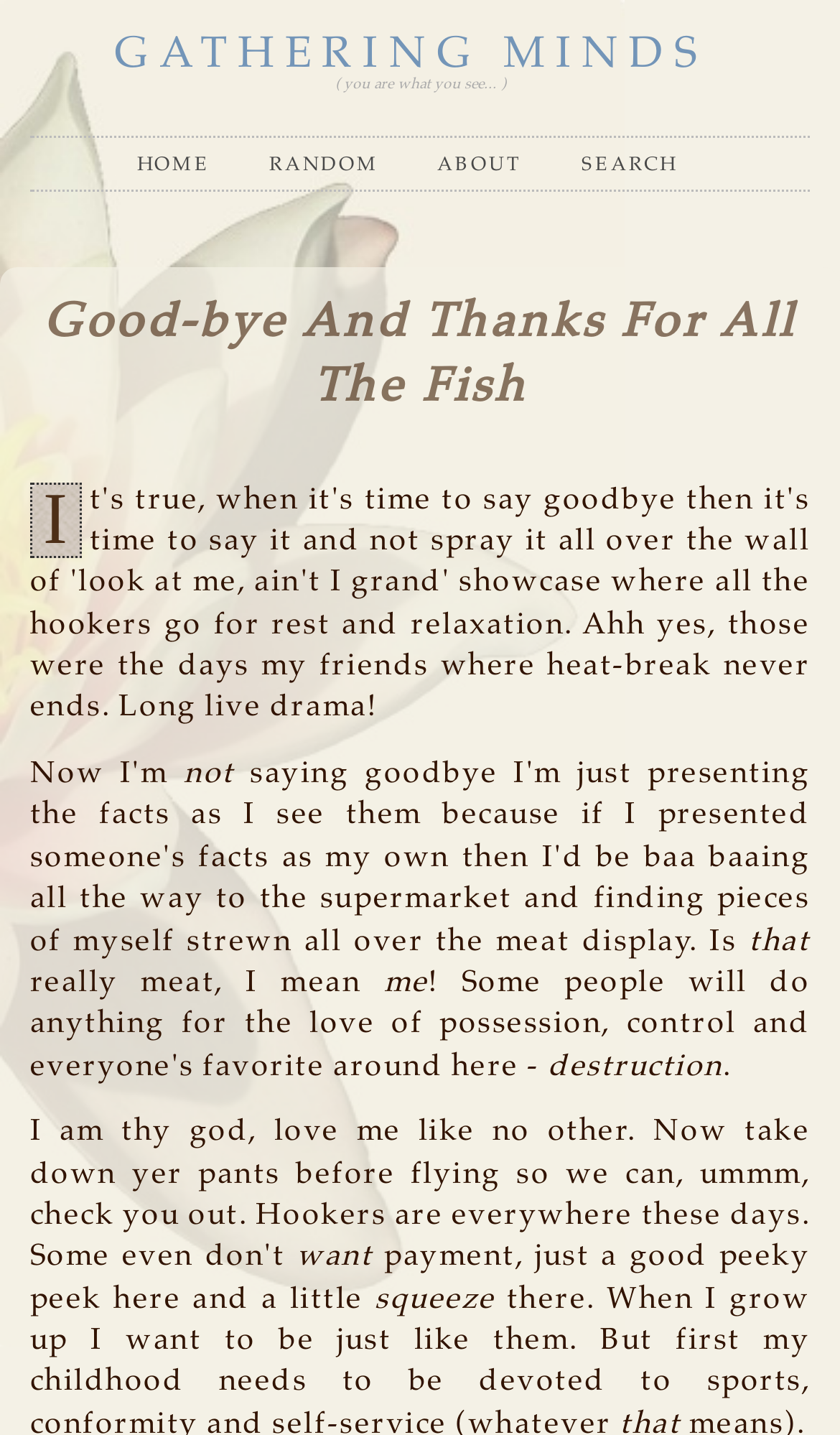Give a one-word or phrase response to the following question: How many sentences are in the main text?

2